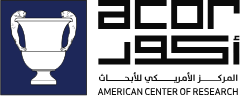What is the acronym for the American Center of Research?
Respond to the question with a single word or phrase according to the image.

ACOR